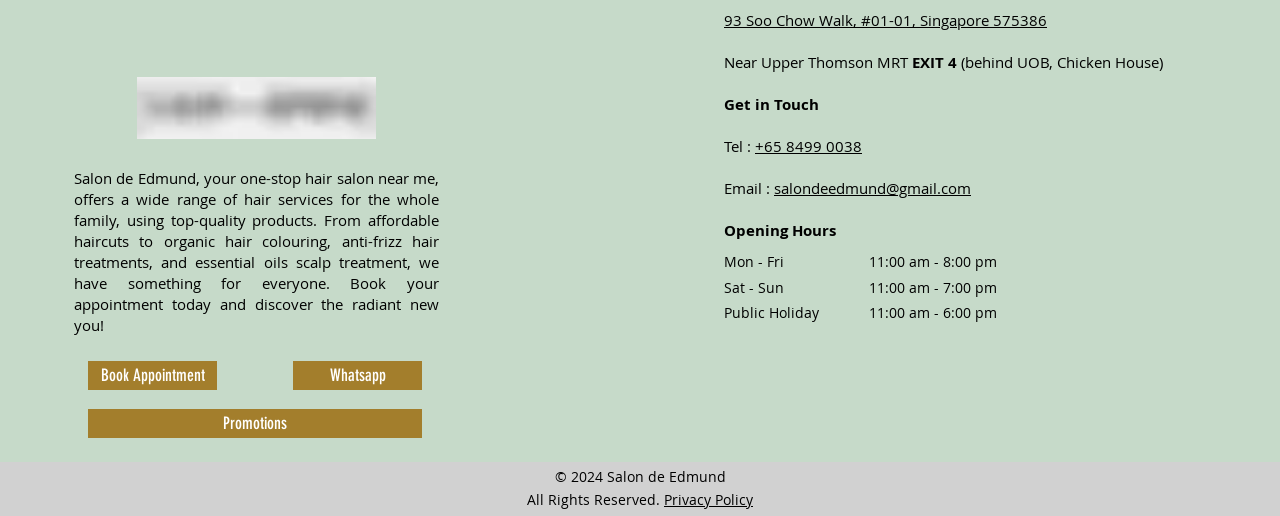Please identify the bounding box coordinates of the clickable element to fulfill the following instruction: "Get directions to the salon". The coordinates should be four float numbers between 0 and 1, i.e., [left, top, right, bottom].

[0.566, 0.02, 0.818, 0.059]